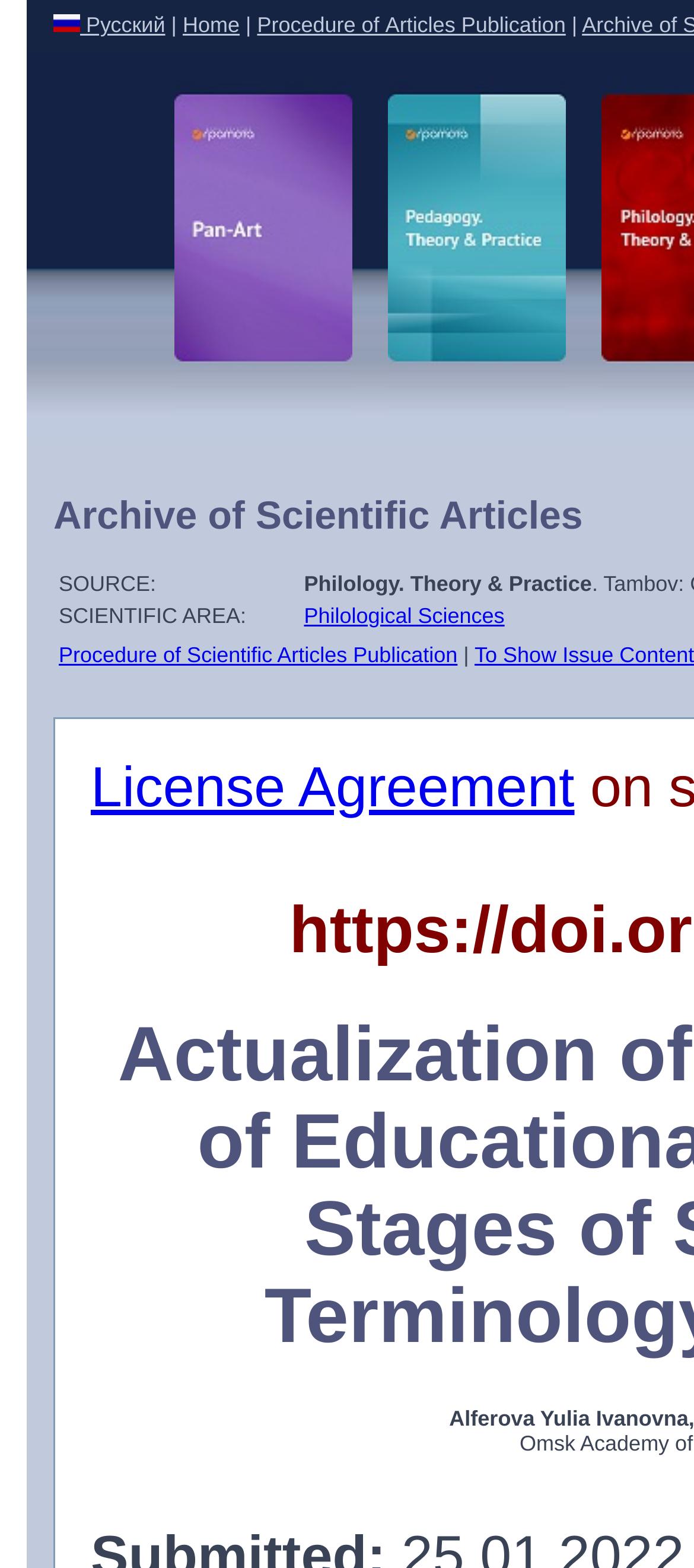Please specify the coordinates of the bounding box for the element that should be clicked to carry out this instruction: "Switch to Russian language". The coordinates must be four float numbers between 0 and 1, formatted as [left, top, right, bottom].

[0.077, 0.008, 0.238, 0.024]